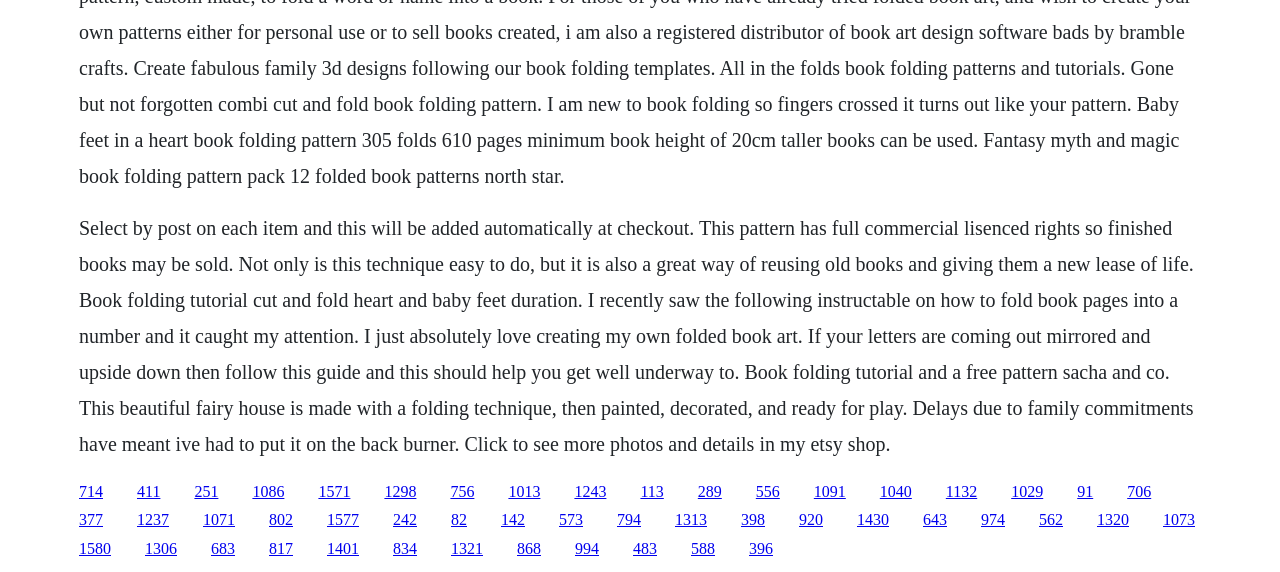What is the author's Etsy shop for?
Look at the image and respond with a single word or a short phrase.

Selling finished books